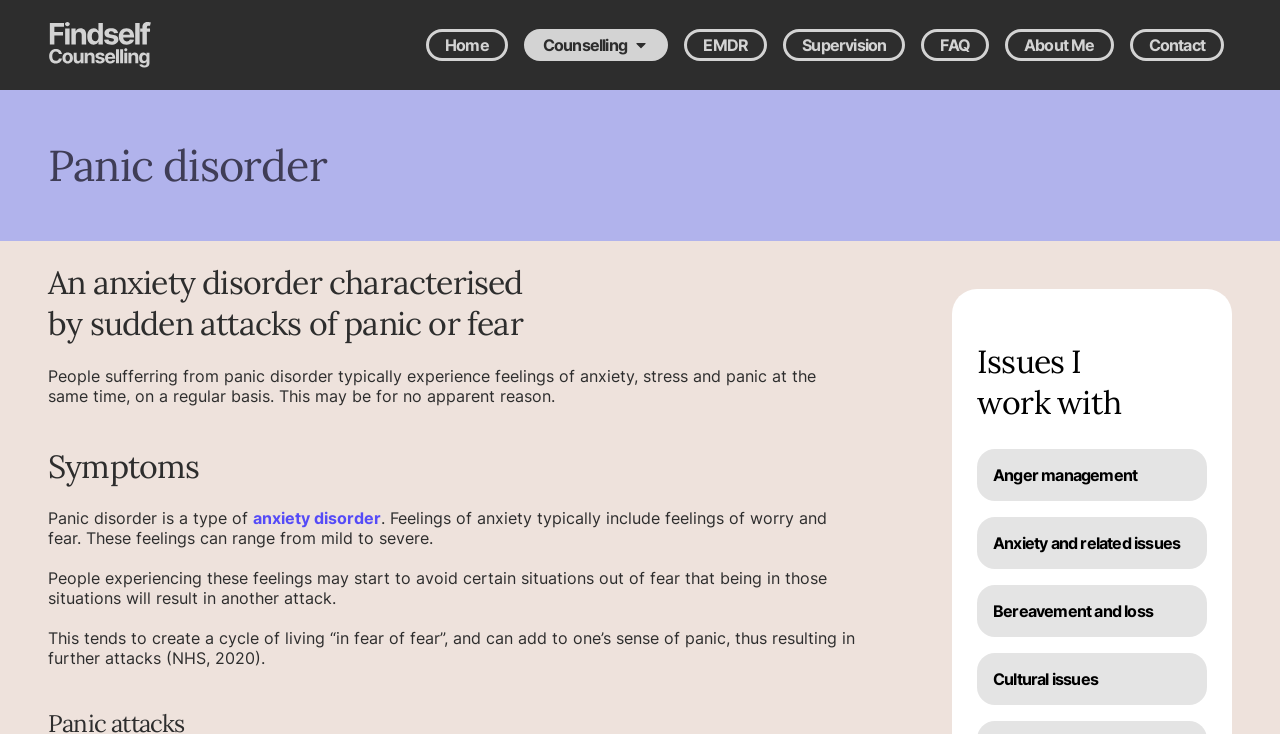Identify the bounding box for the described UI element. Provide the coordinates in (top-left x, top-left y, bottom-right x, bottom-right y) format with values ranging from 0 to 1: alt="Findself Counselling website"

[0.038, 0.061, 0.118, 0.101]